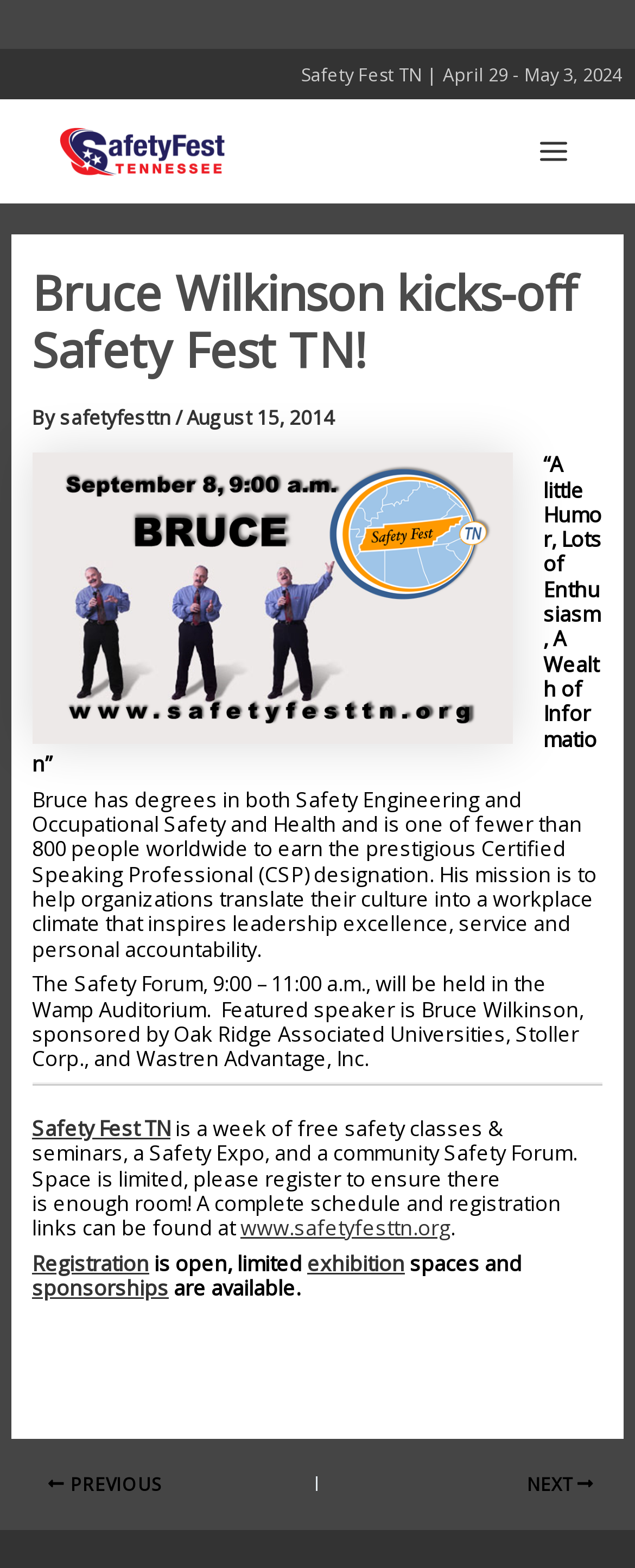Create a detailed narrative describing the layout and content of the webpage.

The webpage is about Safety Fest TN, an event that takes place from April 29 to May 3, 2024. At the top of the page, there is a header section with the title "Safety Fest TN | April 29 - May 3, 2024" and a link to the Safety Fest TN website. Below this, there is a main menu button on the right side.

The main content of the page is an article about Bruce Wilkinson, who is kicking off Safety Fest TN. The article has a heading "Bruce Wilkinson kicks-off Safety Fest TN!" and is accompanied by an image of Bruce Wilkinson. The text describes Bruce's background and qualifications, including his degrees in Safety Engineering and Occupational Safety and Health, as well as his mission to help organizations improve their workplace climate.

The article also mentions the Safety Forum, which will be held in the Wamp Auditorium, and features Bruce Wilkinson as the speaker. There is a separator line below this section, followed by a link to Safety Fest TN and a description of the event, which includes free safety classes, seminars, a Safety Expo, and a community Safety Forum. The page also provides registration links and information about limited spaces available for the event.

At the bottom of the page, there is a post navigation section with links to previous and next posts, each accompanied by an arrow icon.